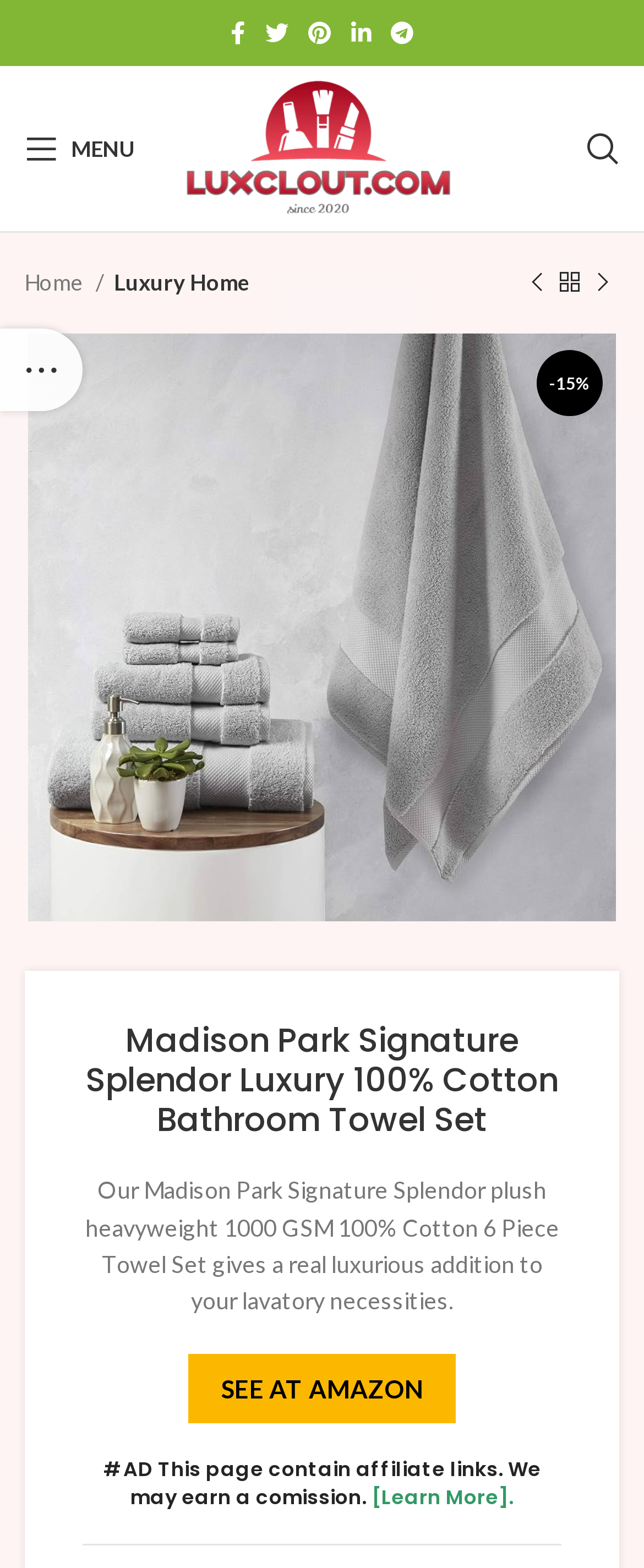What is the name of the website?
Using the image as a reference, give a one-word or short phrase answer.

LuxClout.com